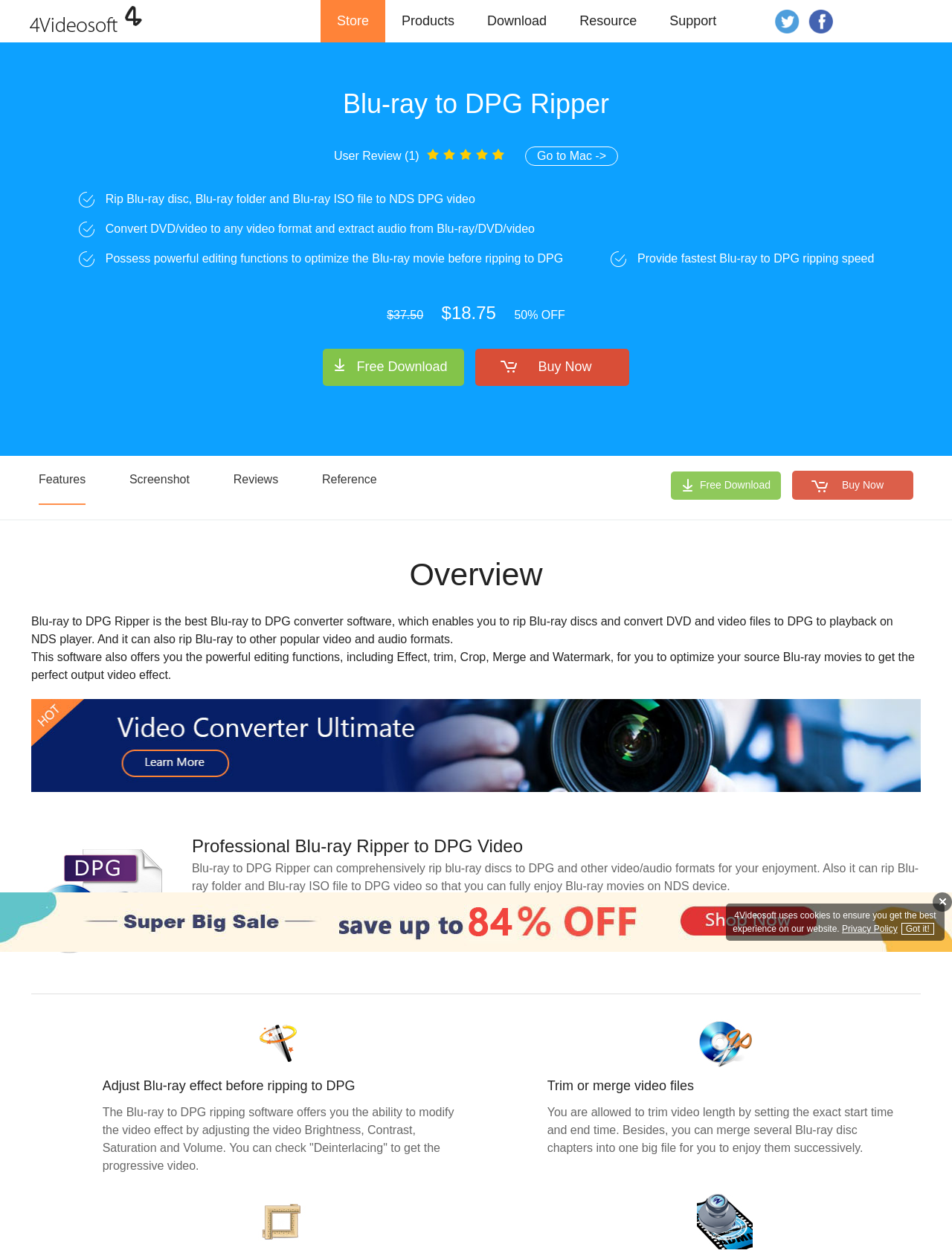Find the bounding box of the UI element described as follows: "parent_node: POCO LOCO".

None